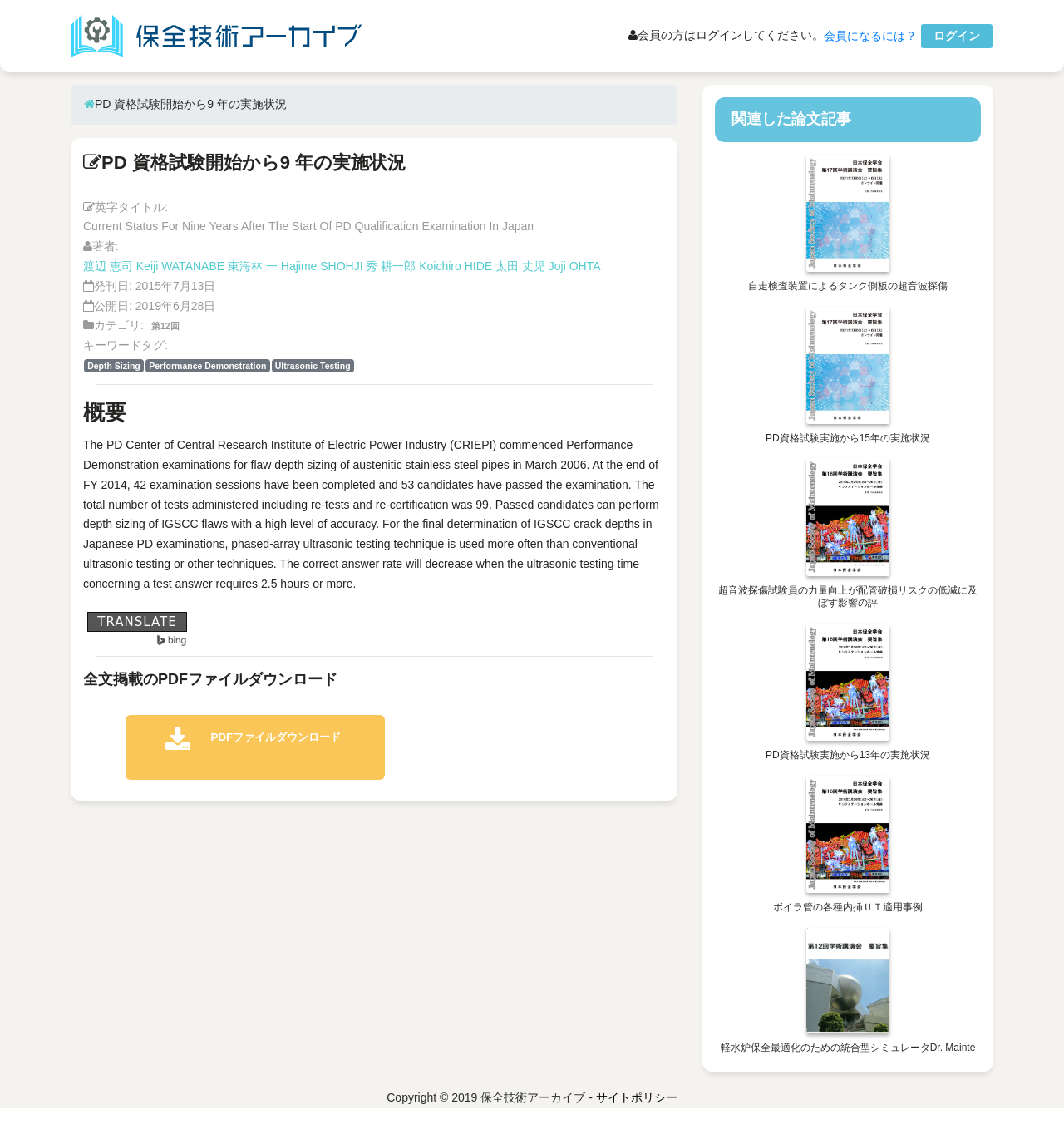Please specify the coordinates of the bounding box for the element that should be clicked to carry out this instruction: "Click on the 'Inquiry Now' button". The coordinates must be four float numbers between 0 and 1, formatted as [left, top, right, bottom].

None